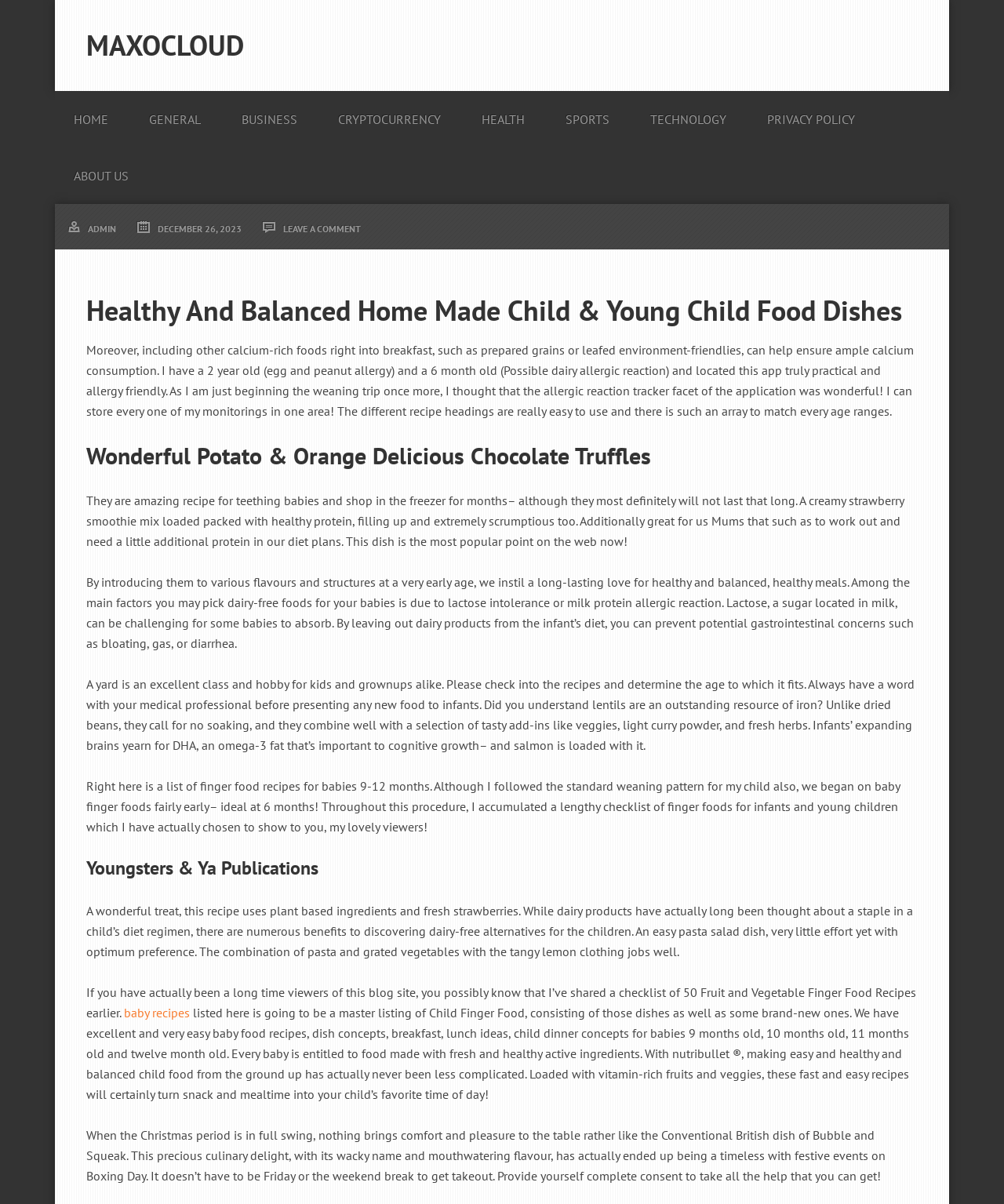What is the purpose of the 'allergy tracker' feature mentioned on this webpage?
Please answer the question as detailed as possible based on the image.

The webpage mentions that the allergy tracker feature is useful for tracking food allergies, suggesting that it is a tool for parents to monitor and manage their child's food allergies.